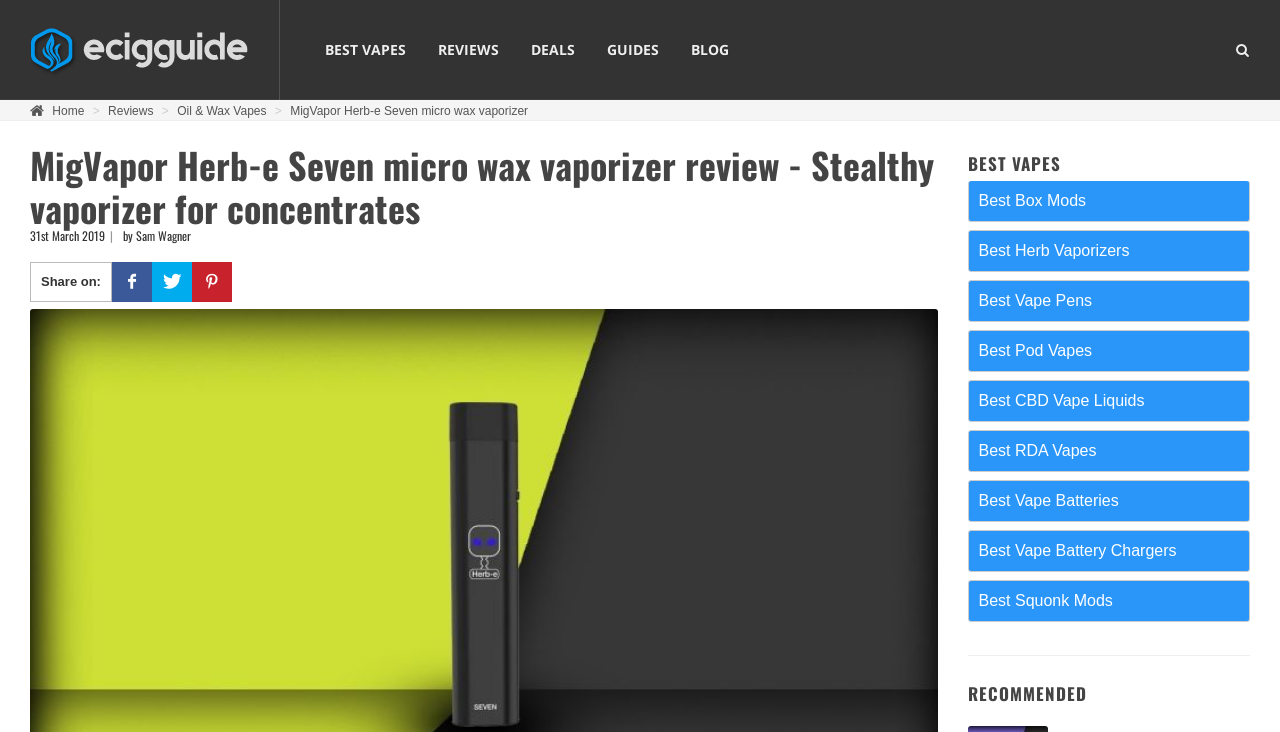Please locate the bounding box coordinates of the element that should be clicked to complete the given instruction: "Read the MigVapor Herb-e Seven micro wax vaporizer review".

[0.023, 0.195, 0.732, 0.313]